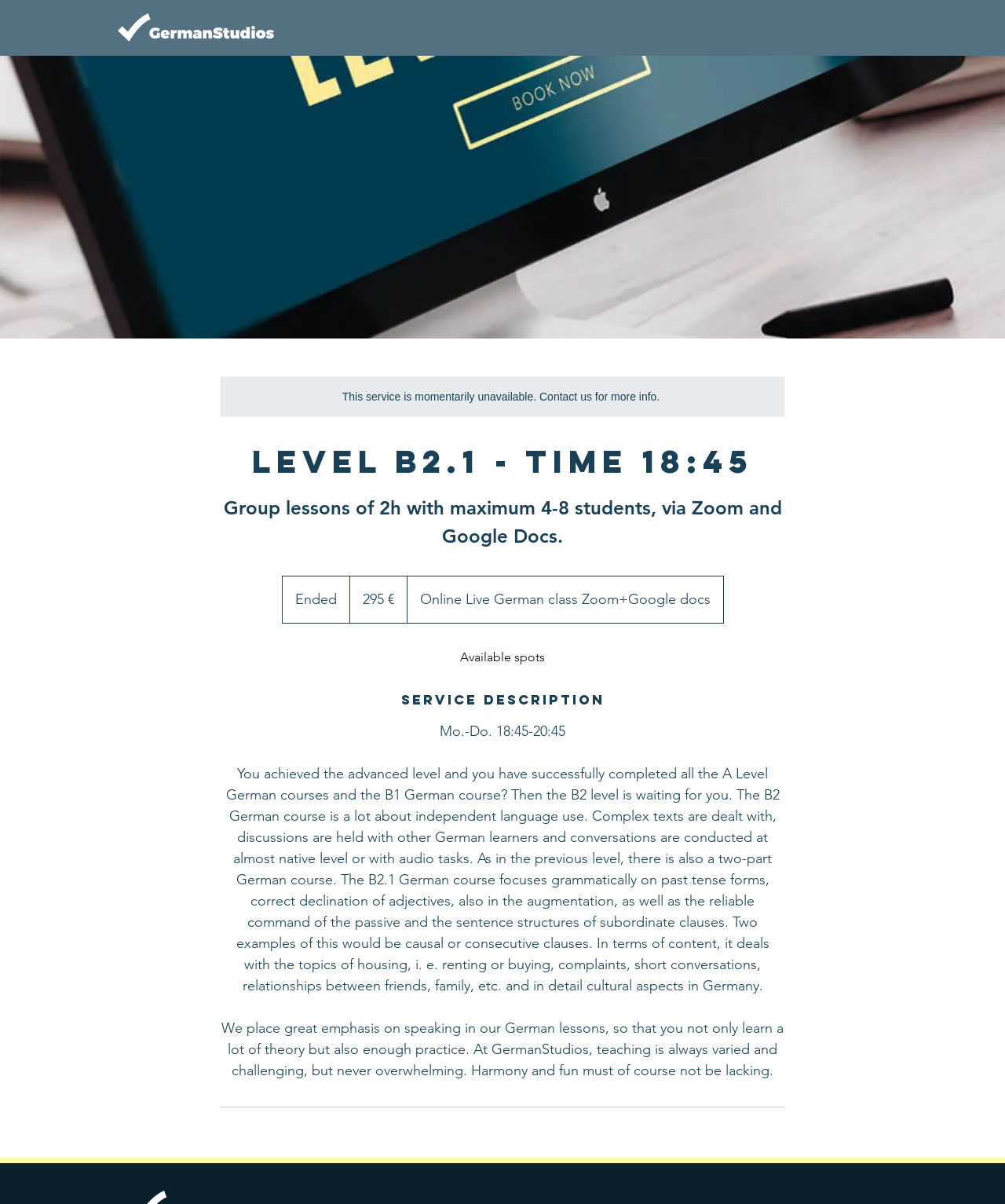Examine the image and give a thorough answer to the following question:
What is the maximum number of students in a group lesson?

I found the answer by looking at the text description of the service, which states 'Group lessons of 2h with maximum 4-8 students, via Zoom and Google Docs.'